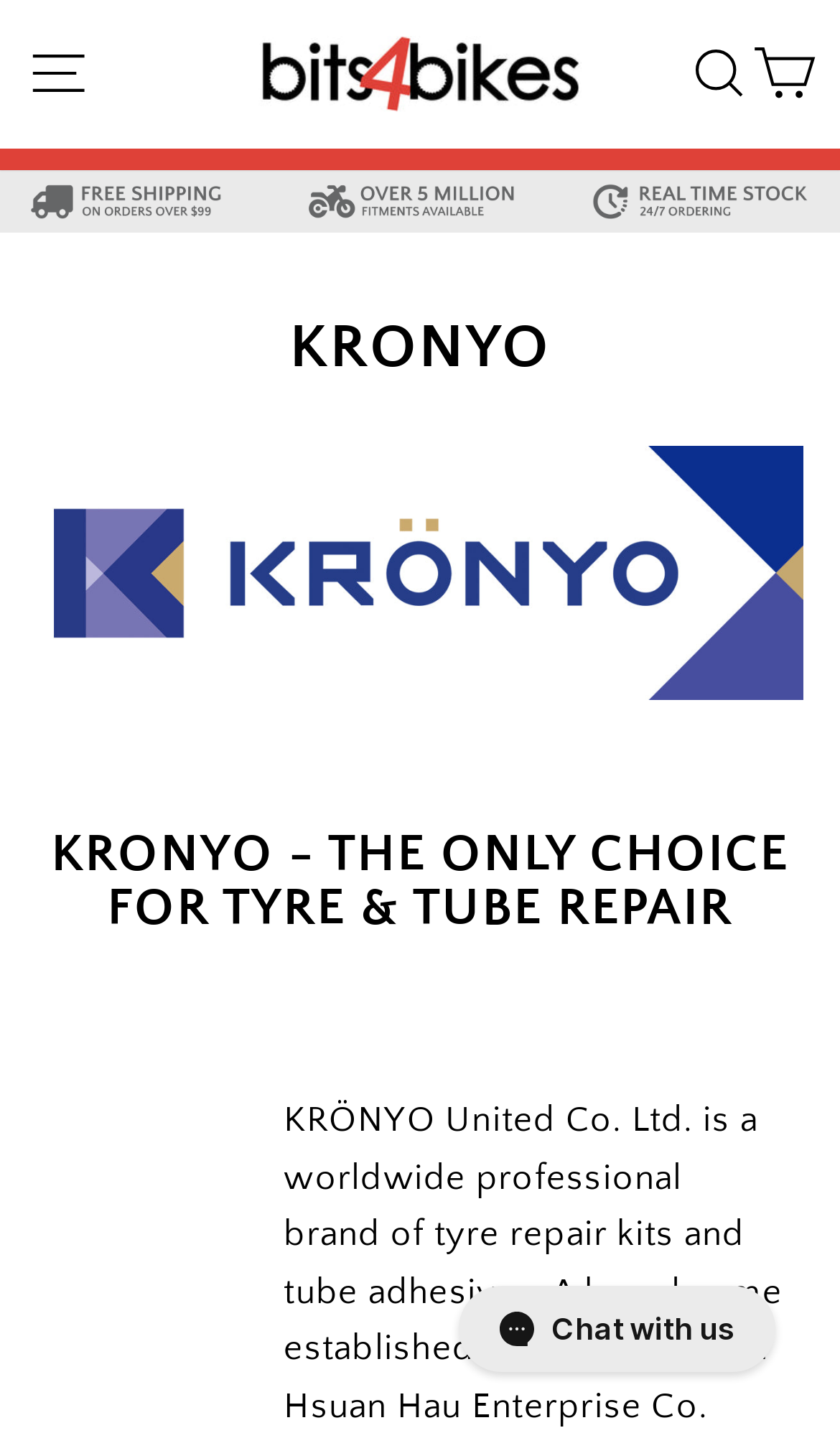Please analyze the image and provide a thorough answer to the question:
What is the brand name of the tyre repair kits?

I found the brand name 'KRONYO' in the header section of the webpage, which is prominently displayed as 'KRONYO - THE ONLY CHOICE FOR TYRE & TUBE REPAIR'.